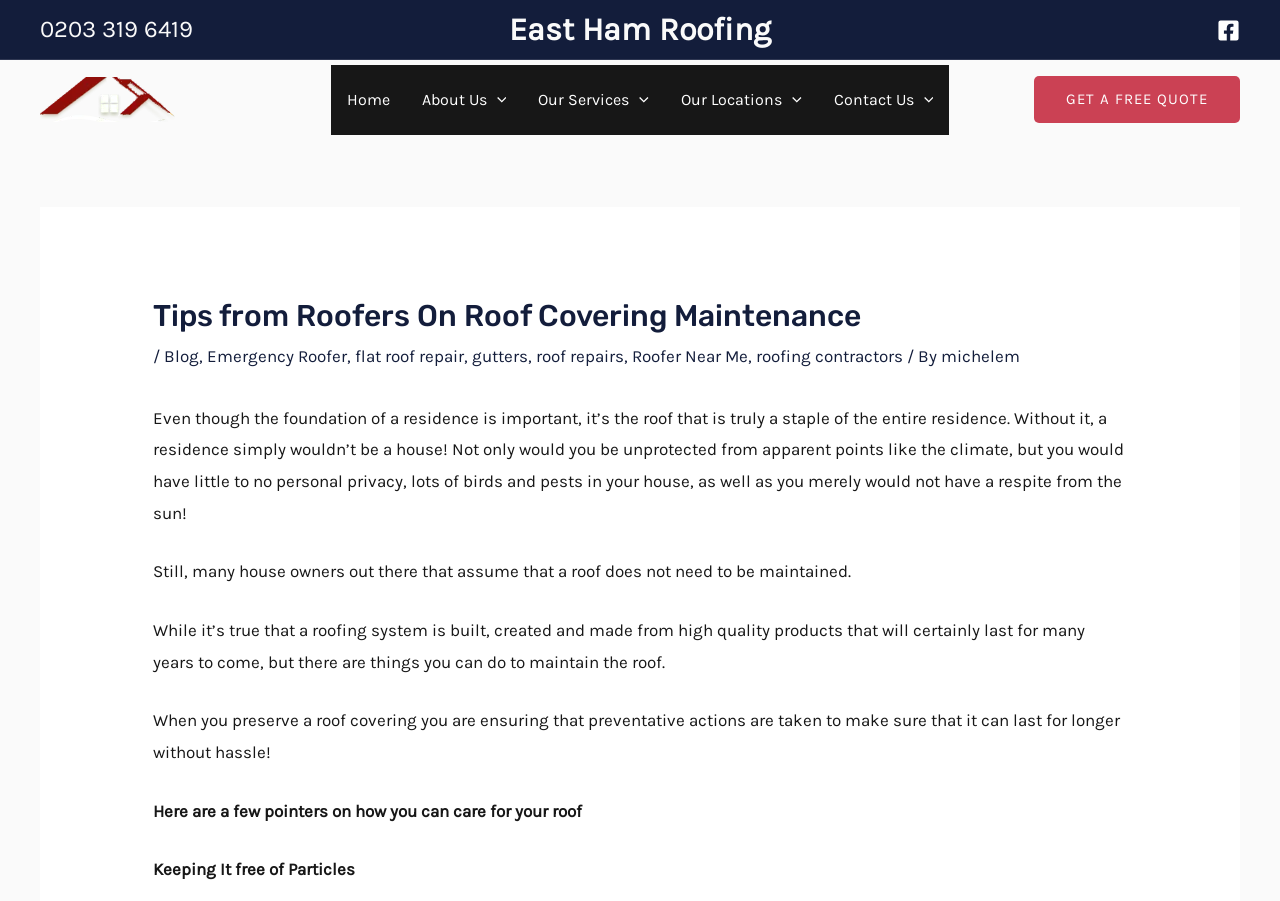What is the first tip on how to care for a roof?
Based on the screenshot, give a detailed explanation to answer the question.

I found the first tip on how to care for a roof by reading the static text on the webpage, which lists several tips, and the first one is 'Keeping It free of Particles'.